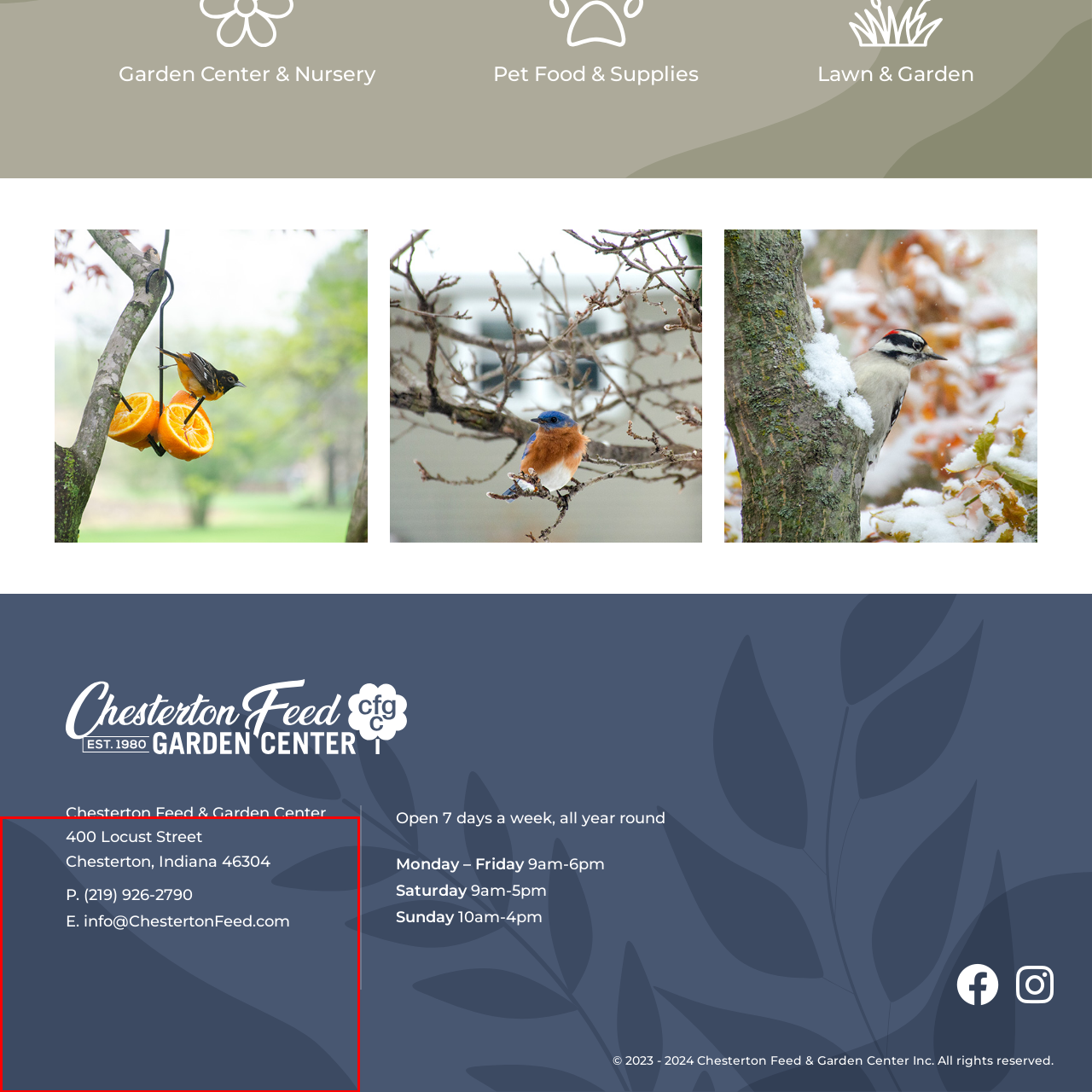What is the phone number of the Chesterton Feed & Garden Center?
Take a look at the image highlighted by the red bounding box and provide a detailed answer to the question.

The phone number is listed as part of the essential contact details, along with the email address, making it easy for customers to reach out with inquiries.